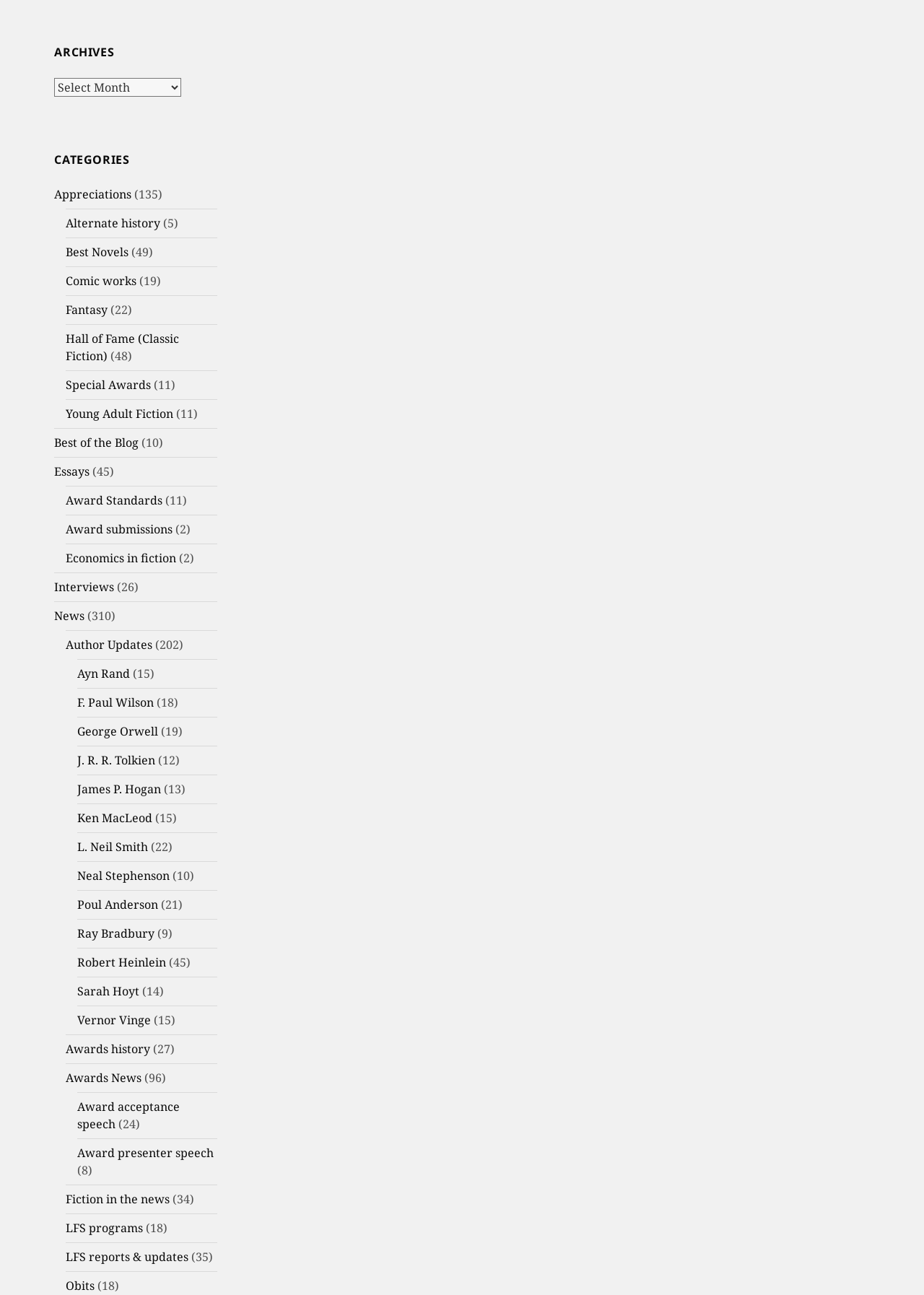Please analyze the image and give a detailed answer to the question:
How many awards are listed under 'Hall of Fame (Classic Fiction)'?

I found a link element with the text 'Hall of Fame (Classic Fiction)' and a corresponding StaticText element with the text '(48)'. This suggests that there are 48 awards listed under this category.